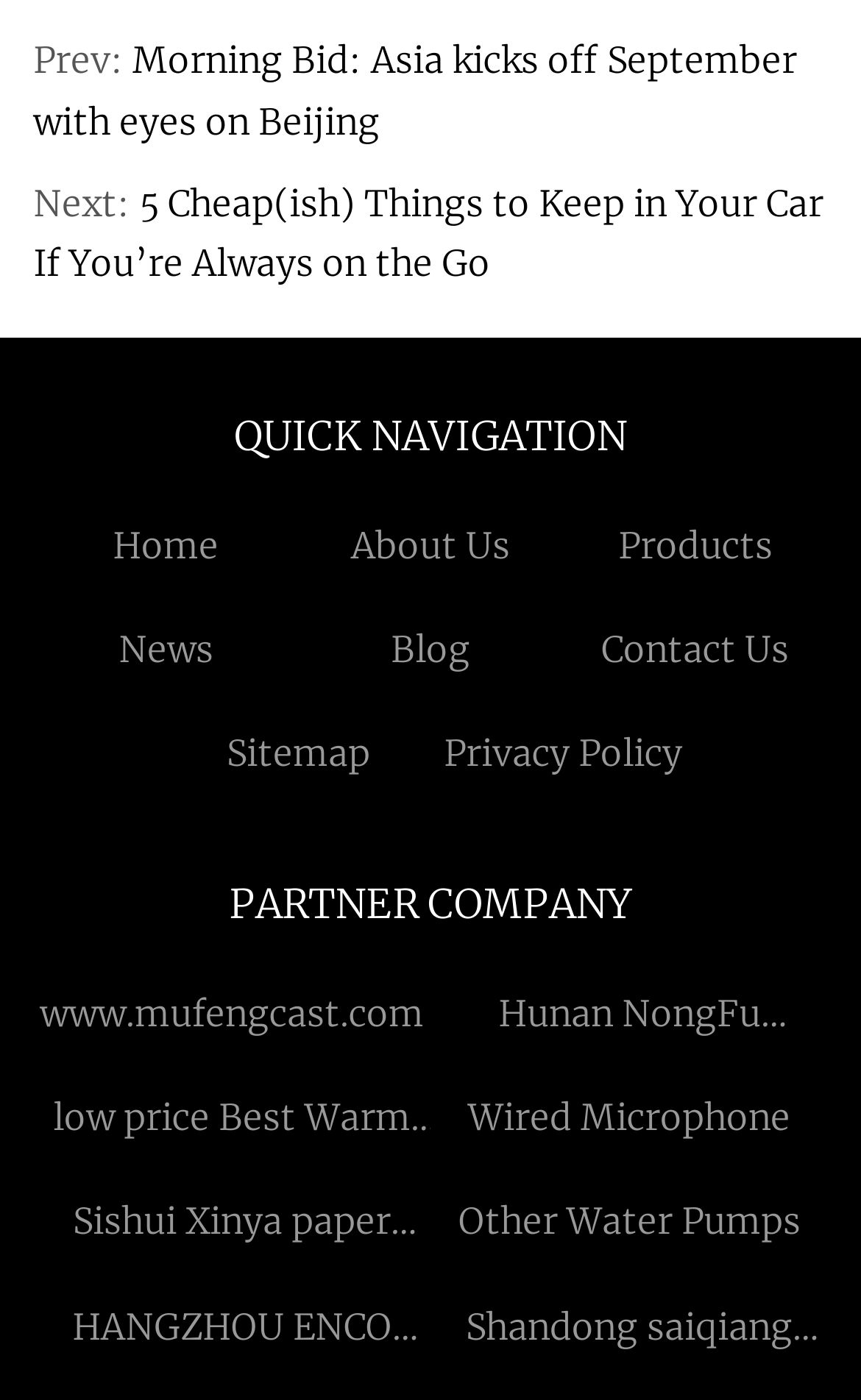Pinpoint the bounding box coordinates of the element you need to click to execute the following instruction: "Check the privacy policy". The bounding box should be represented by four float numbers between 0 and 1, in the format [left, top, right, bottom].

[0.515, 0.522, 0.792, 0.554]